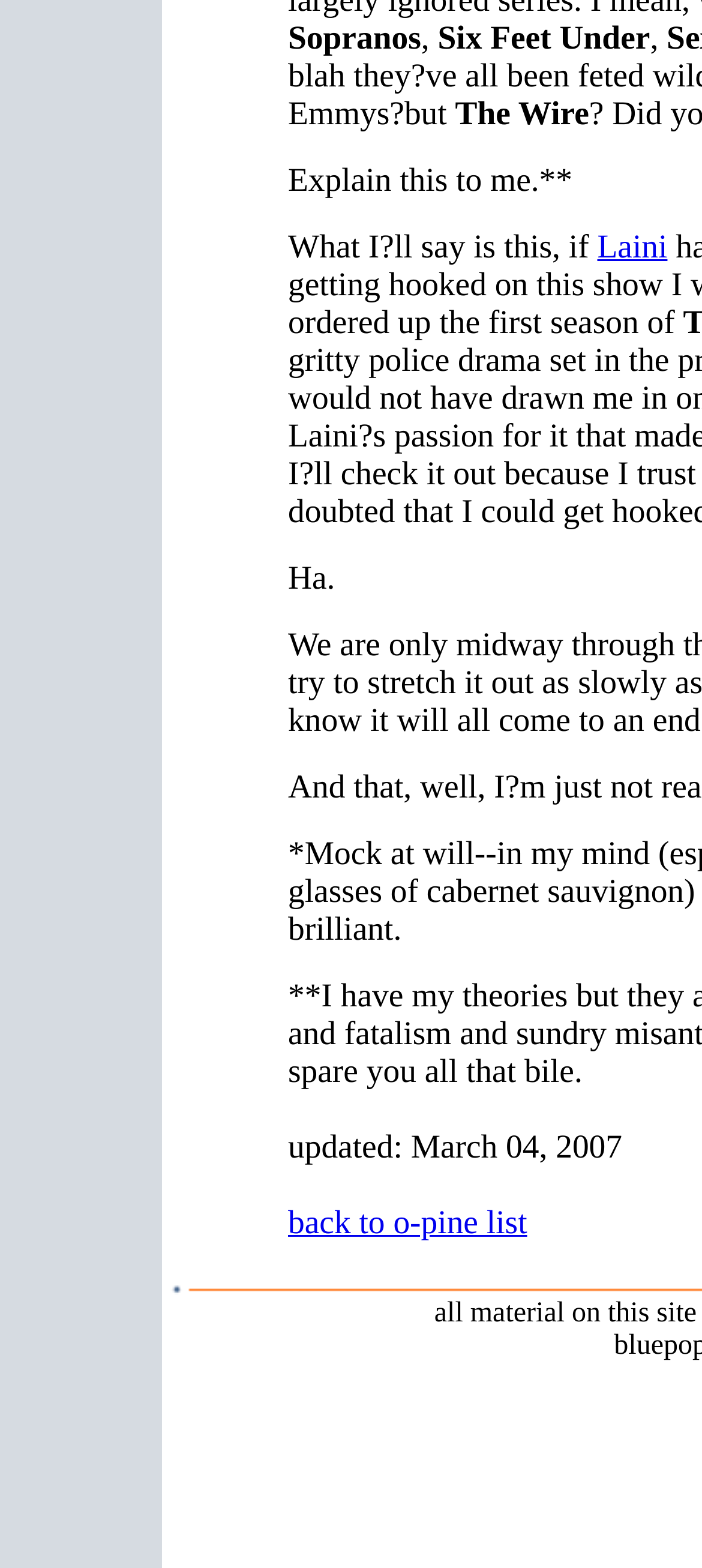Provide your answer to the question using just one word or phrase: What is the tone of the conversation?

Humorous